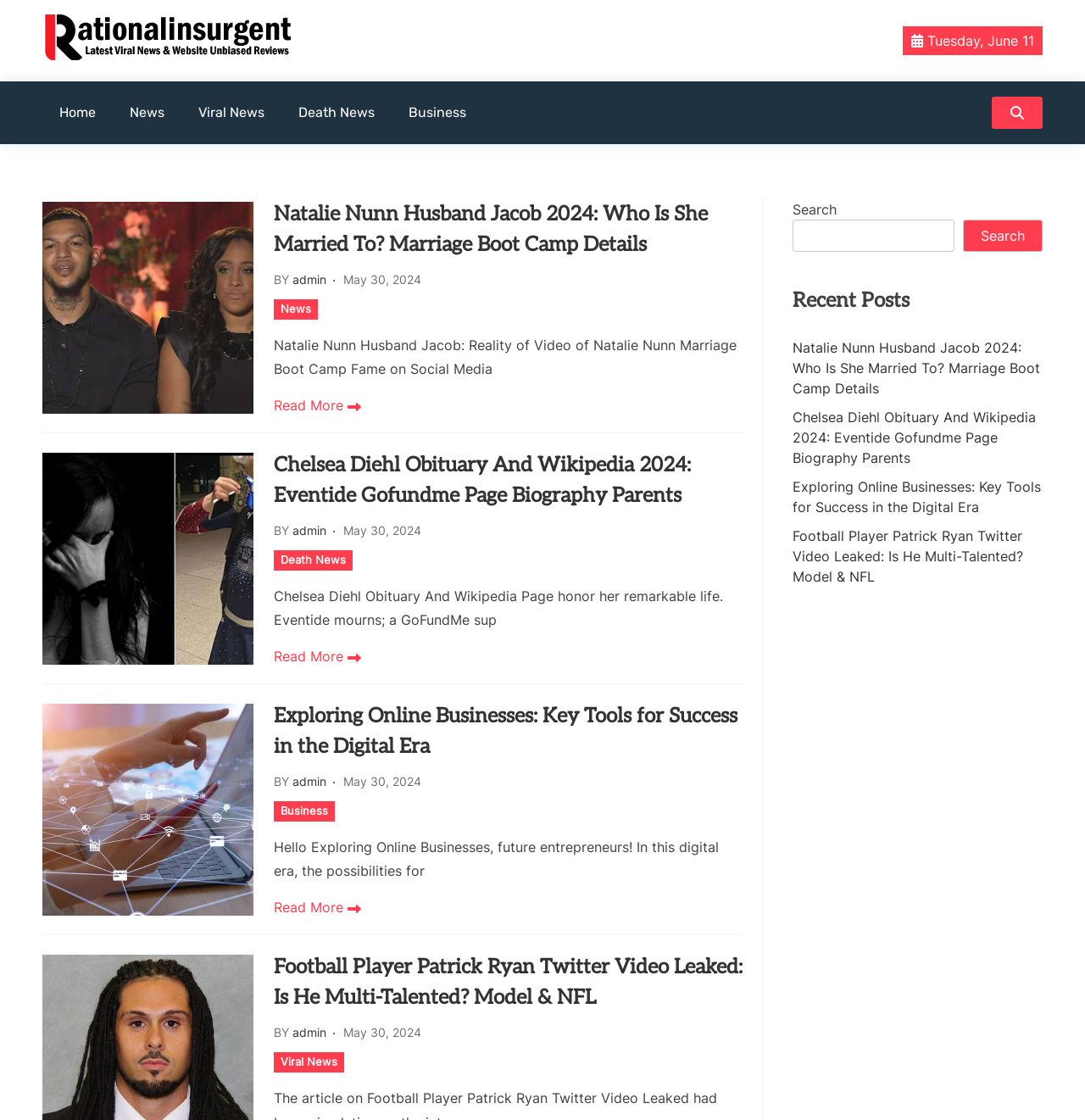Determine the bounding box coordinates of the element that should be clicked to execute the following command: "Search for something".

[0.73, 0.196, 0.88, 0.225]